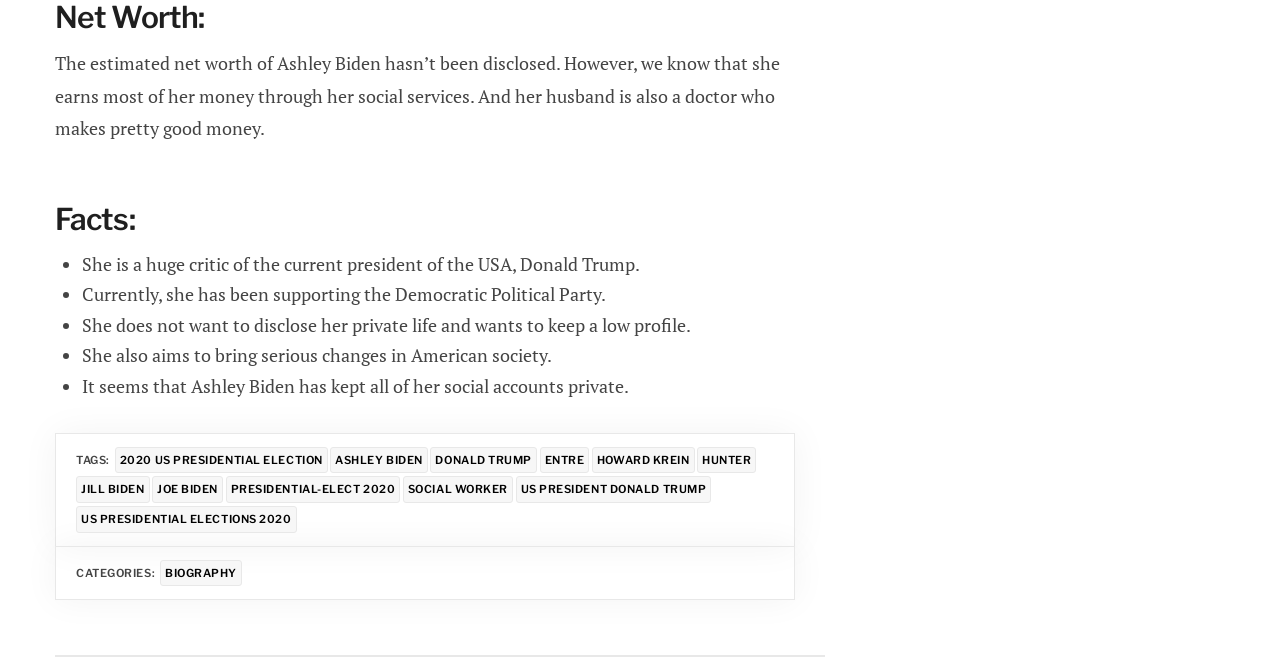Locate the coordinates of the bounding box for the clickable region that fulfills this instruction: "Click on the 'Demystifying Neural Networks: Dive Deep into the World of Deep Learning' link".

None